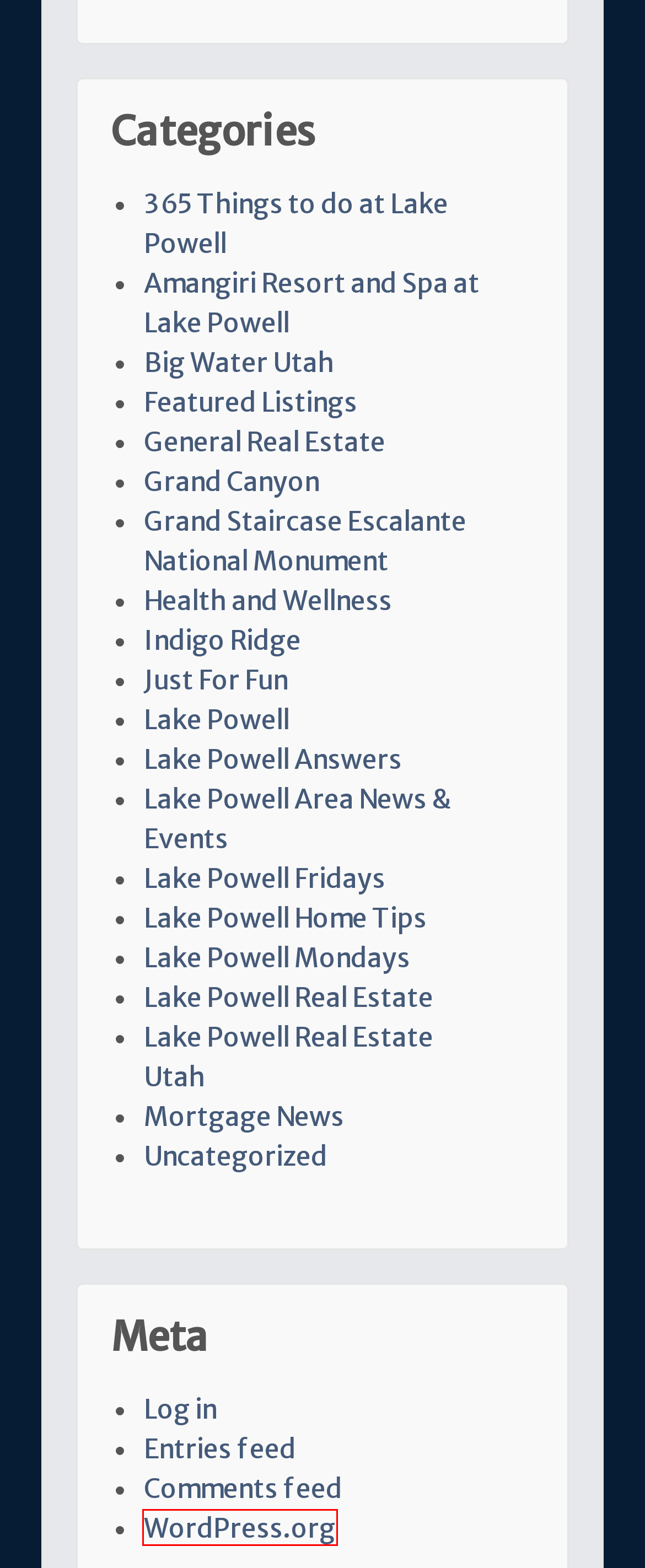Given a screenshot of a webpage with a red bounding box highlighting a UI element, choose the description that best corresponds to the new webpage after clicking the element within the red bounding box. Here are your options:
A. Lake Powell Real Estate Guide
B. Log In ‹ Lake Powell Real Estate Guide — WordPress
C. Lake Powell Answers - Lake Powell Real Estate Guide
D. Grand Staircase Escalante National Monument - Lake Powell Real Estate Guide
E. Lake Powell Area News & Events - Lake Powell Real Estate Guide
F. Just For Fun - Lake Powell Real Estate Guide
G. Blog Tool, Publishing Platform, and CMS – WordPress.org
H. Mortgage News - Lake Powell Real Estate Guide

G